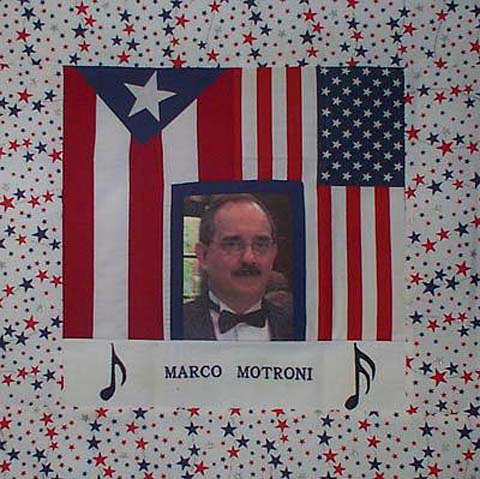What is the nationality of Marco Motroni?
Please answer using one word or phrase, based on the screenshot.

Puerto Rican